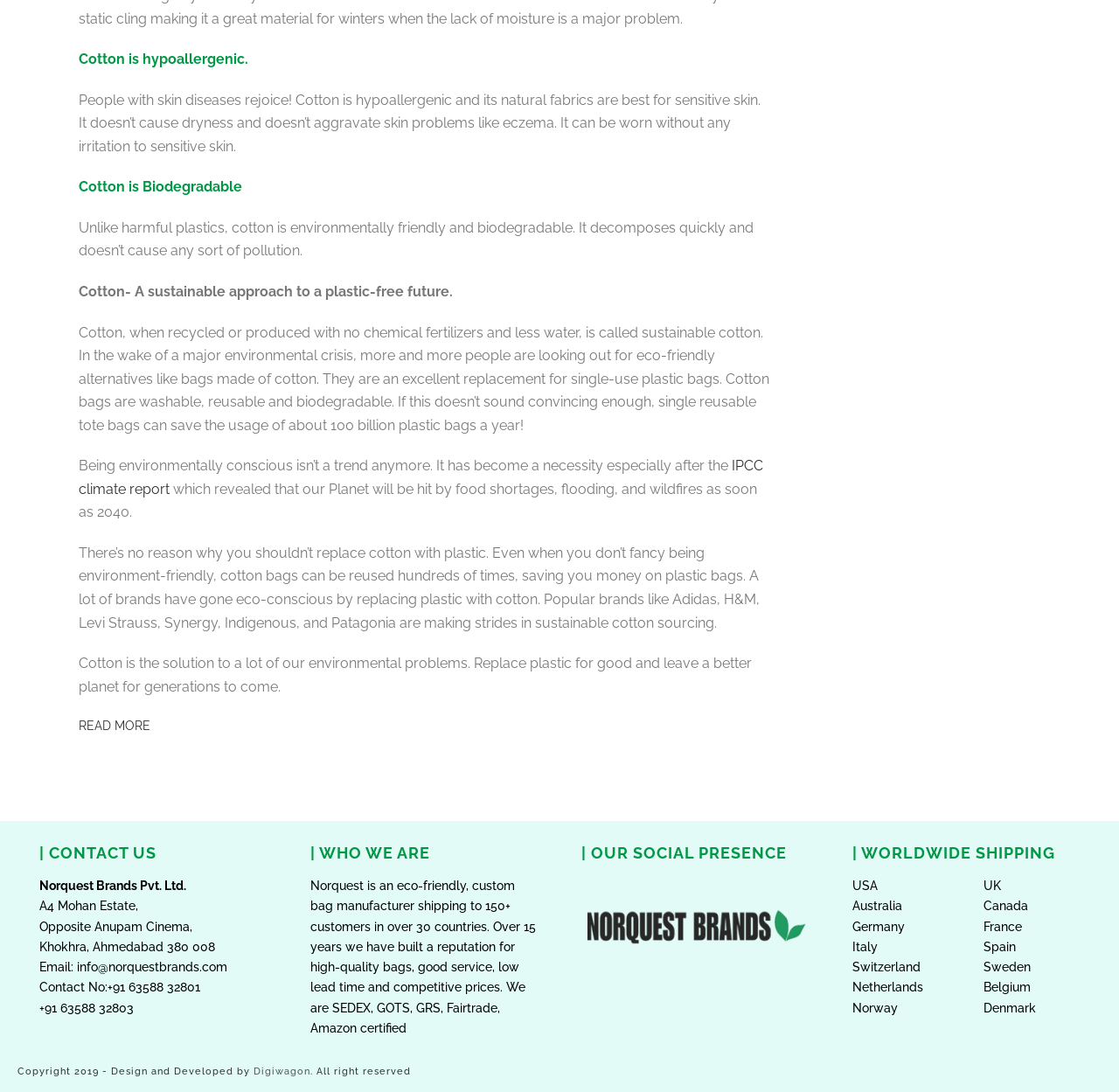Utilize the details in the image to give a detailed response to the question: What is the name of the company mentioned on the webpage?

The company's name is mentioned in the contact information section of the webpage, along with its address and contact details.